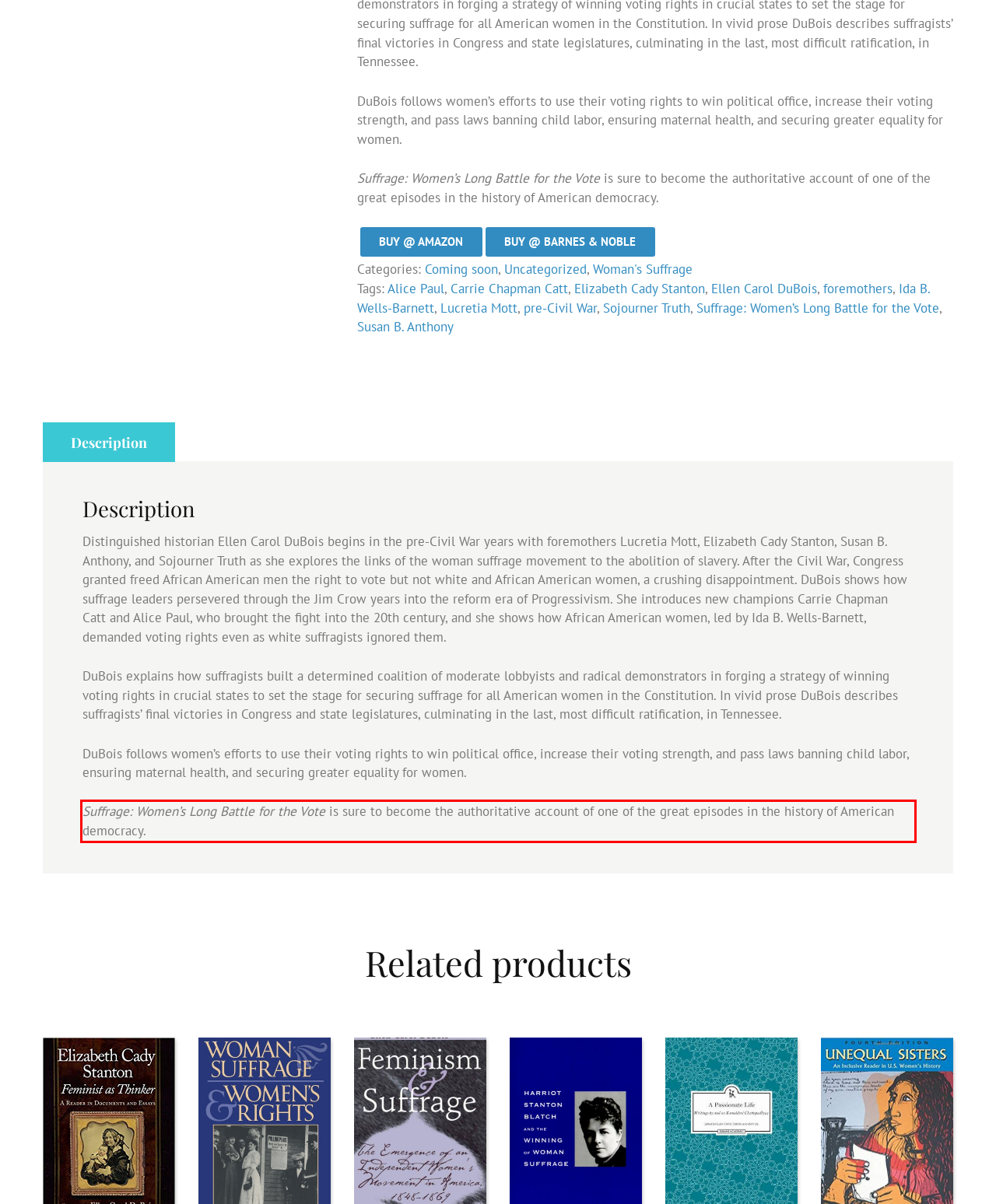Inspect the webpage screenshot that has a red bounding box and use OCR technology to read and display the text inside the red bounding box.

Suffrage: Women’s Long Battle for the Vote is sure to become the authoritative account of one of the great episodes in the history of American democracy.